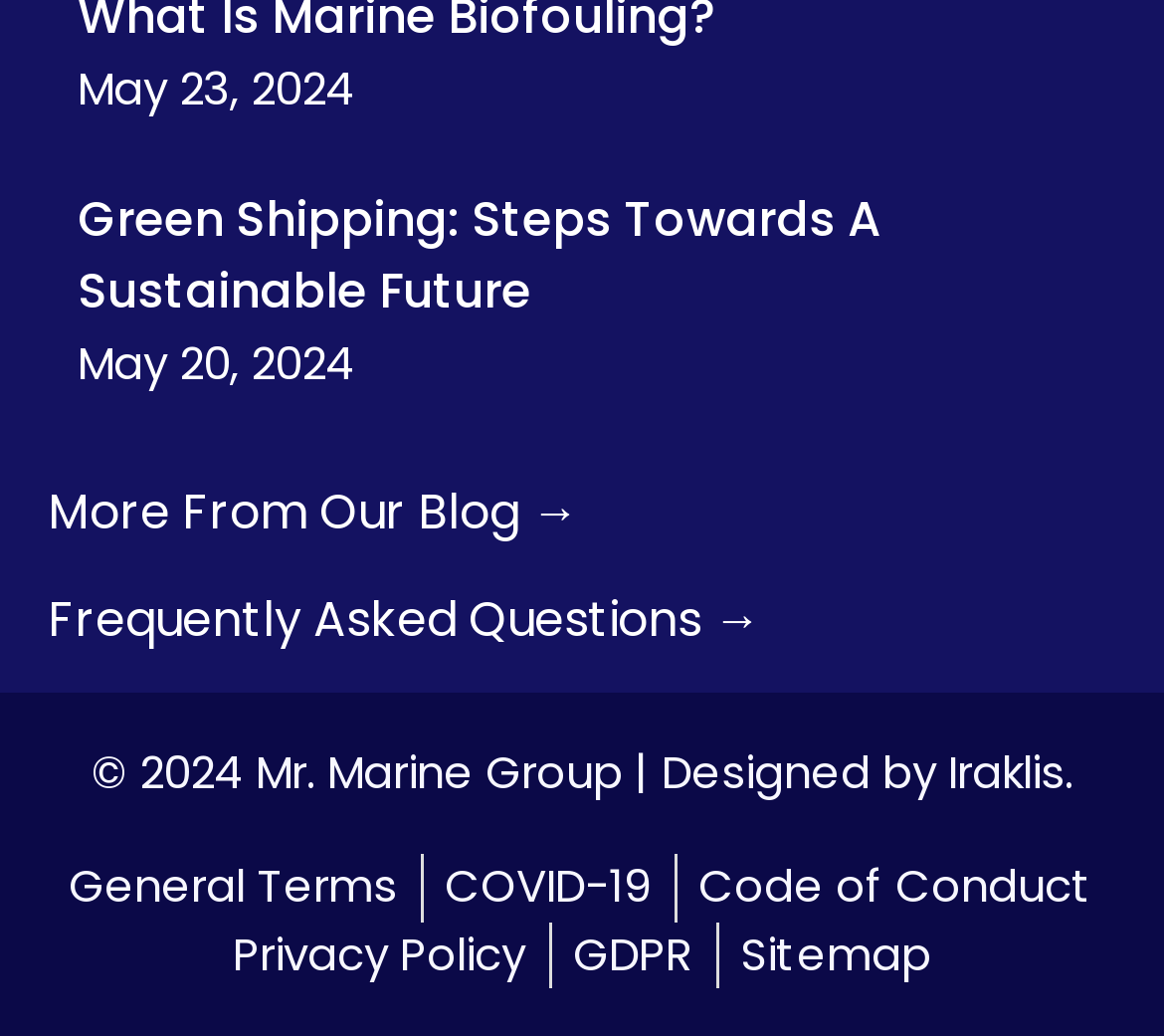How many links are there in the footer section?
From the image, respond using a single word or phrase.

7